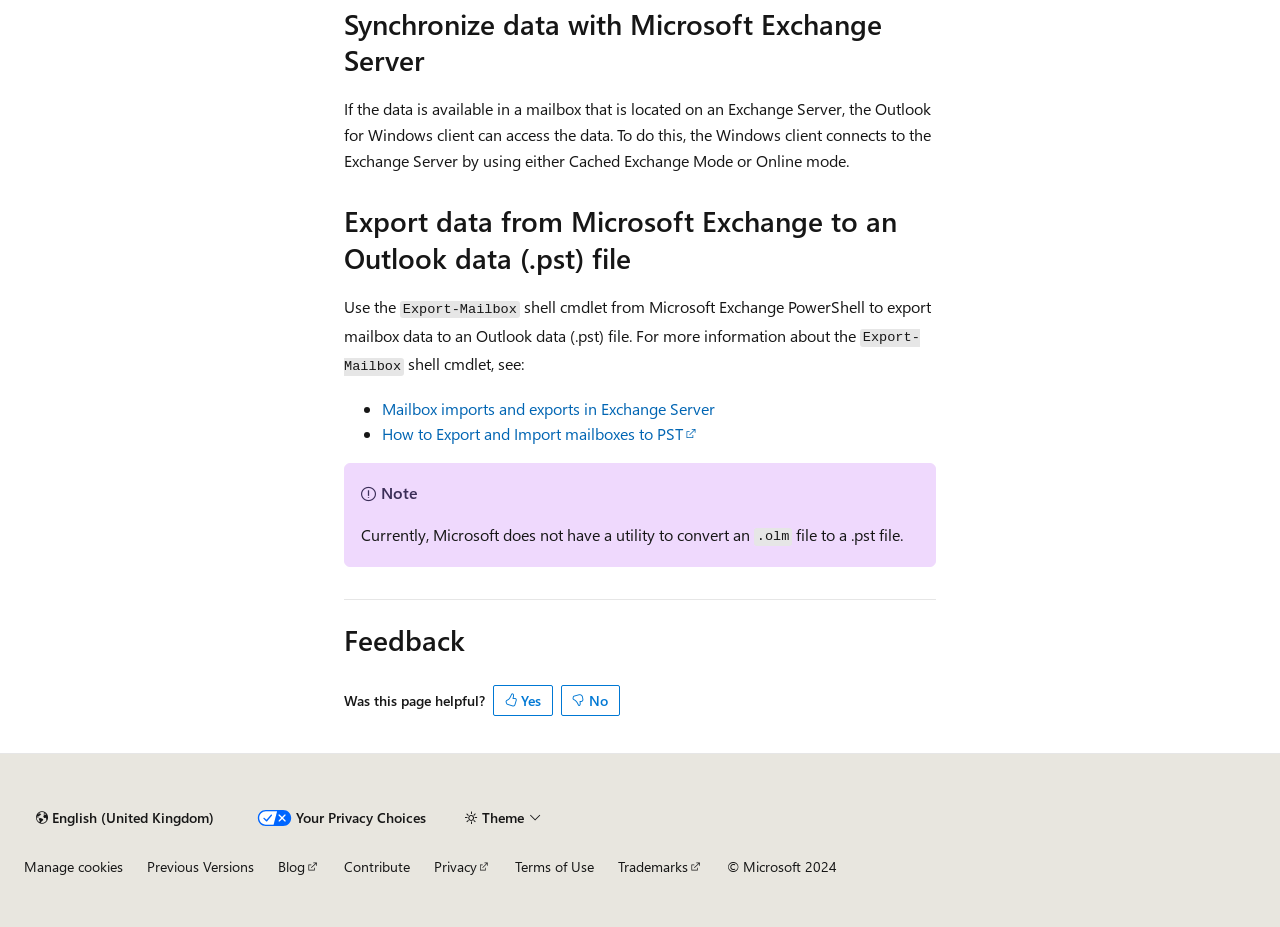From the screenshot, find the bounding box of the UI element matching this description: "Trademarks". Supply the bounding box coordinates in the form [left, top, right, bottom], each a float between 0 and 1.

[0.483, 0.924, 0.549, 0.945]